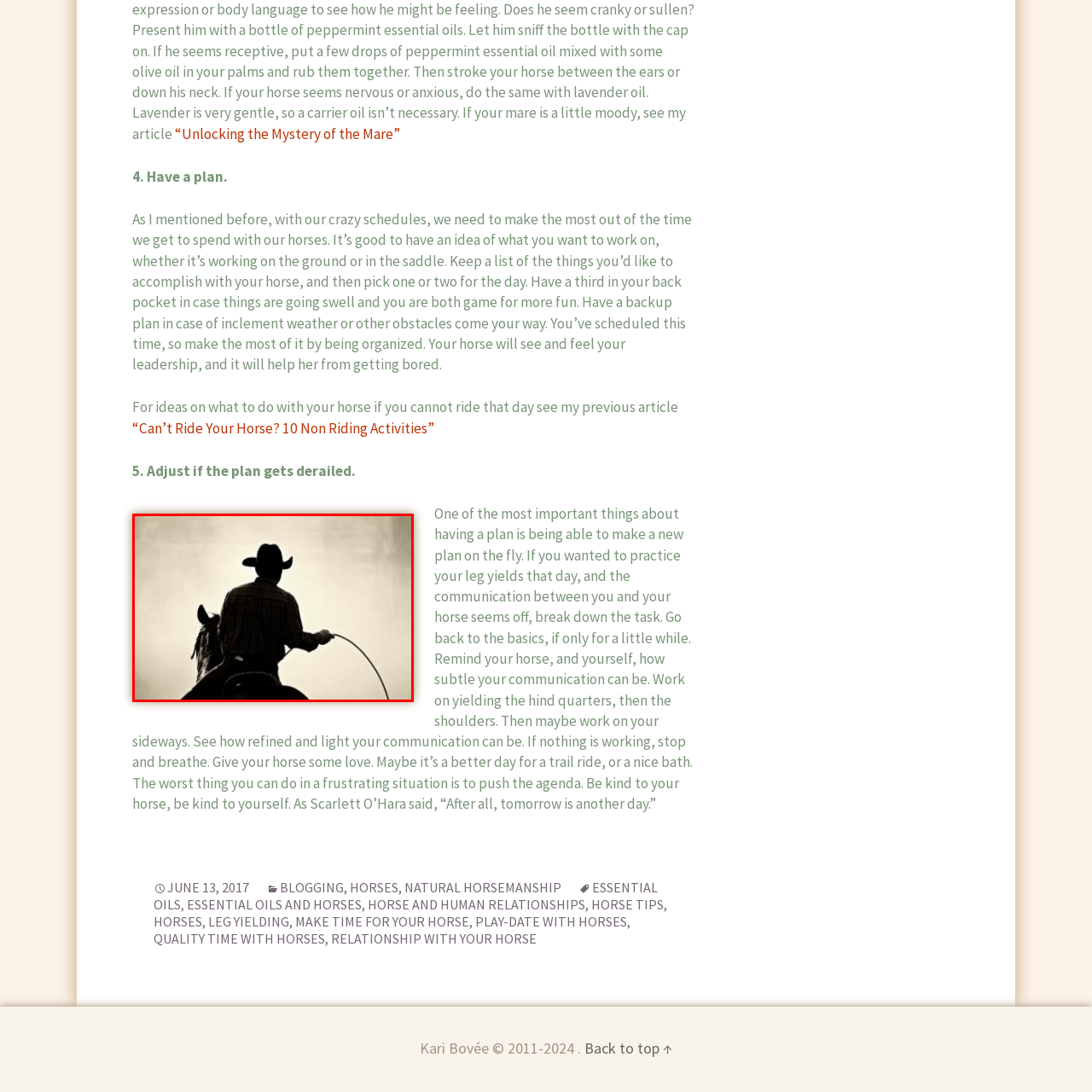Focus on the section within the red boundary and provide a detailed description.

The image features a silhouette of a cowboy skillfully handling a lasso while riding a horse. The scene conveys a sense of tranquility and mastery as the cowboy appears focused, embodying the connection and collaboration between horse and rider. This moment captures the essence of Western horsemanship, reflecting themes of leadership, skill, and the bond formed through mutual trust. The soft, muted background enhances the poignant mood, emphasizing the cowboy's solitary yet confident stance against the vastness of the sky. This visual aligns beautifully with the surrounding text about effective planning and adaptability in horseback riding, promoting a harmonious relationship between horse and rider.